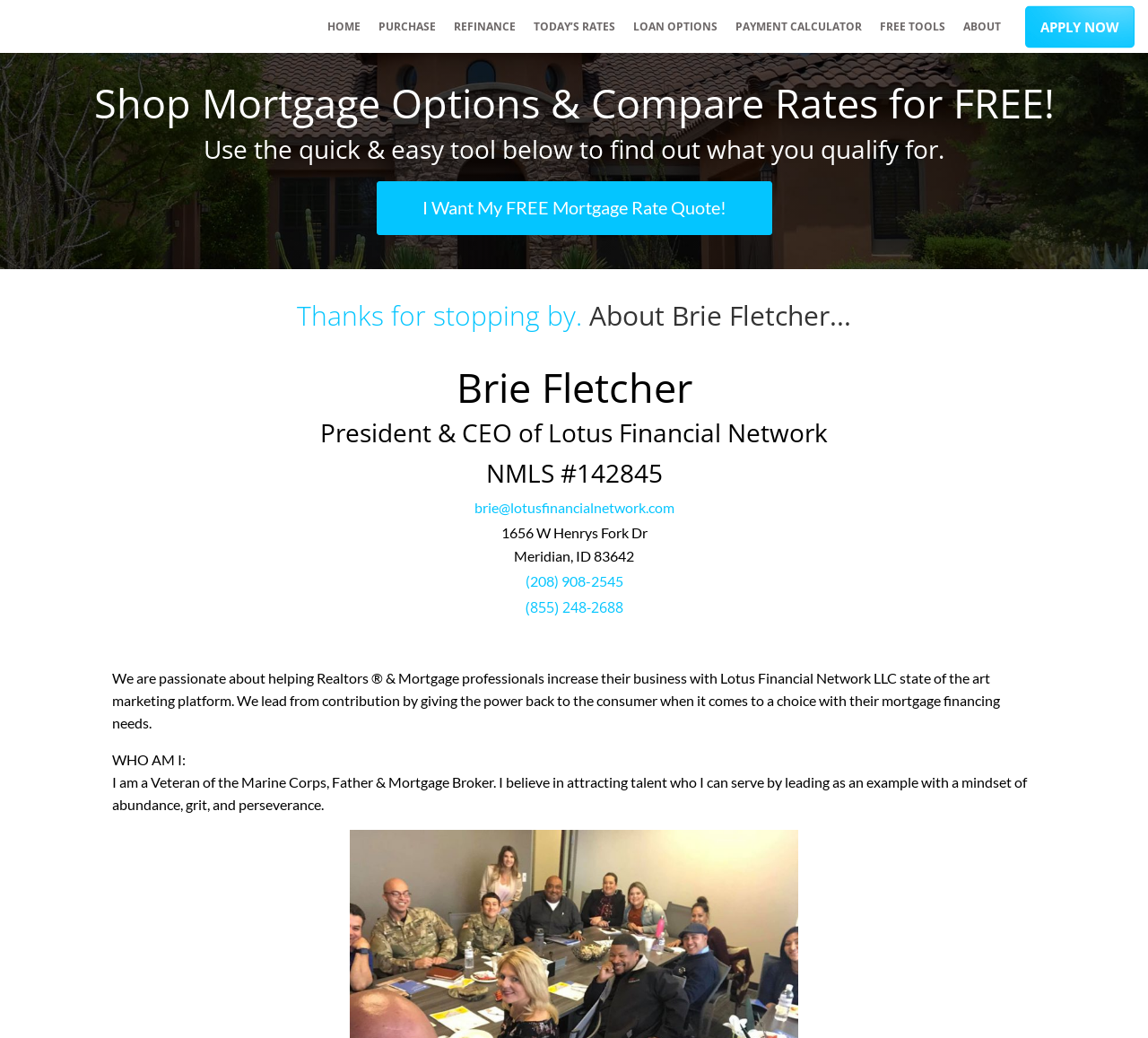Please locate the bounding box coordinates of the element that should be clicked to complete the given instruction: "Click on the 'HOME' link".

[0.285, 0.017, 0.314, 0.034]